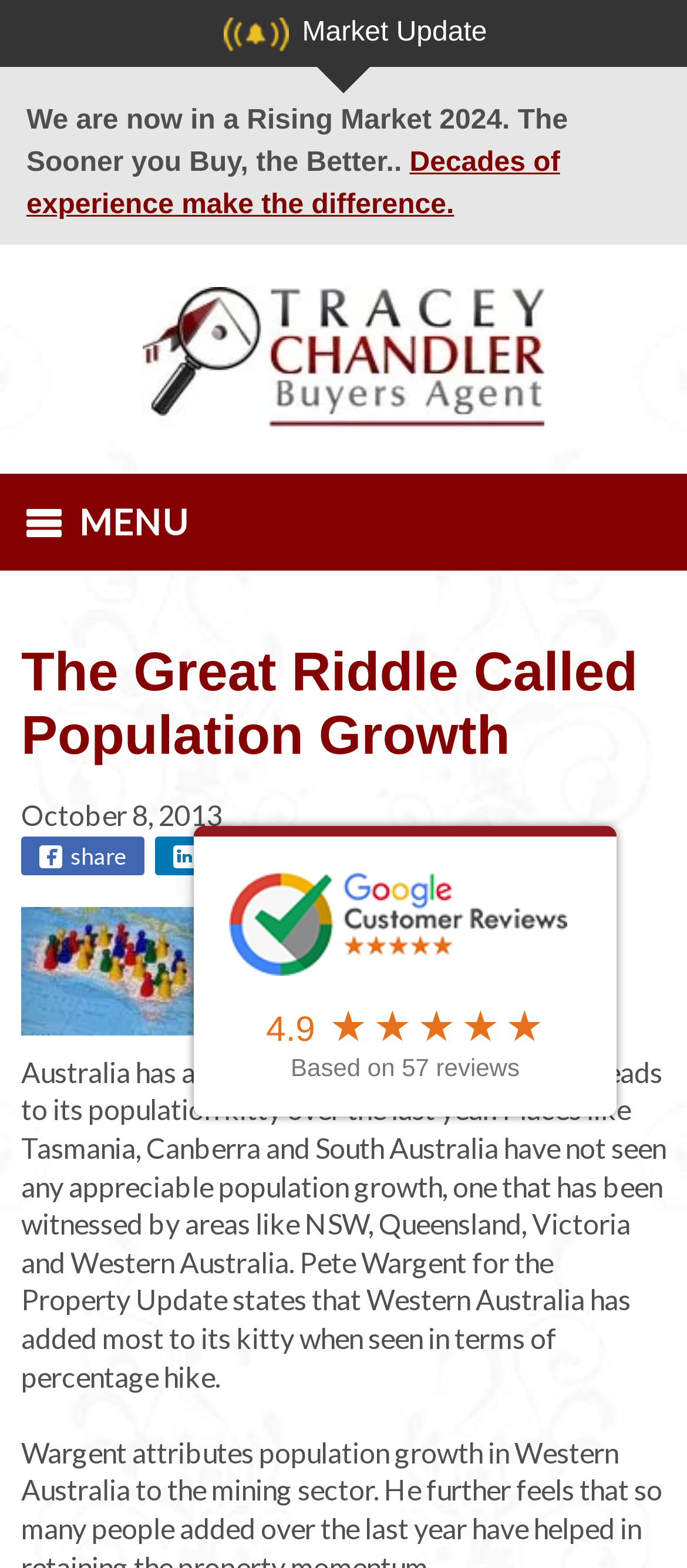Illustrate the webpage thoroughly, mentioning all important details.

The webpage is about the impact of population growth on Sydney's housing market. At the top, there is a heading "Market Update" followed by a brief statement "We are now in a Rising Market 2024. The Sooner you Buy, the Better.." and a link "Decades of experience make the difference." Below this, there is a table with a link "Tracey Chandler - Buyers Agent" accompanied by an image of Tracey Chandler.

On the left side, there is a main navigation menu with the title "MENU". Below the menu, there is a heading "The Great Riddle Called Population Growth" followed by the date "October 8, 2013" and three social media links to share the article. 

To the right of the navigation menu, there is an image related to the rise in Sydney's population. Below the image, there is a paragraph of text discussing the population growth in Australia, specifically in areas like NSW, Queensland, Victoria, and Western Australia.

Further down, there is an image of Google reviews, followed by a table with a rating of 4.9, a star icon, and a text "Based on 57 reviews". This table is duplicated below the image.